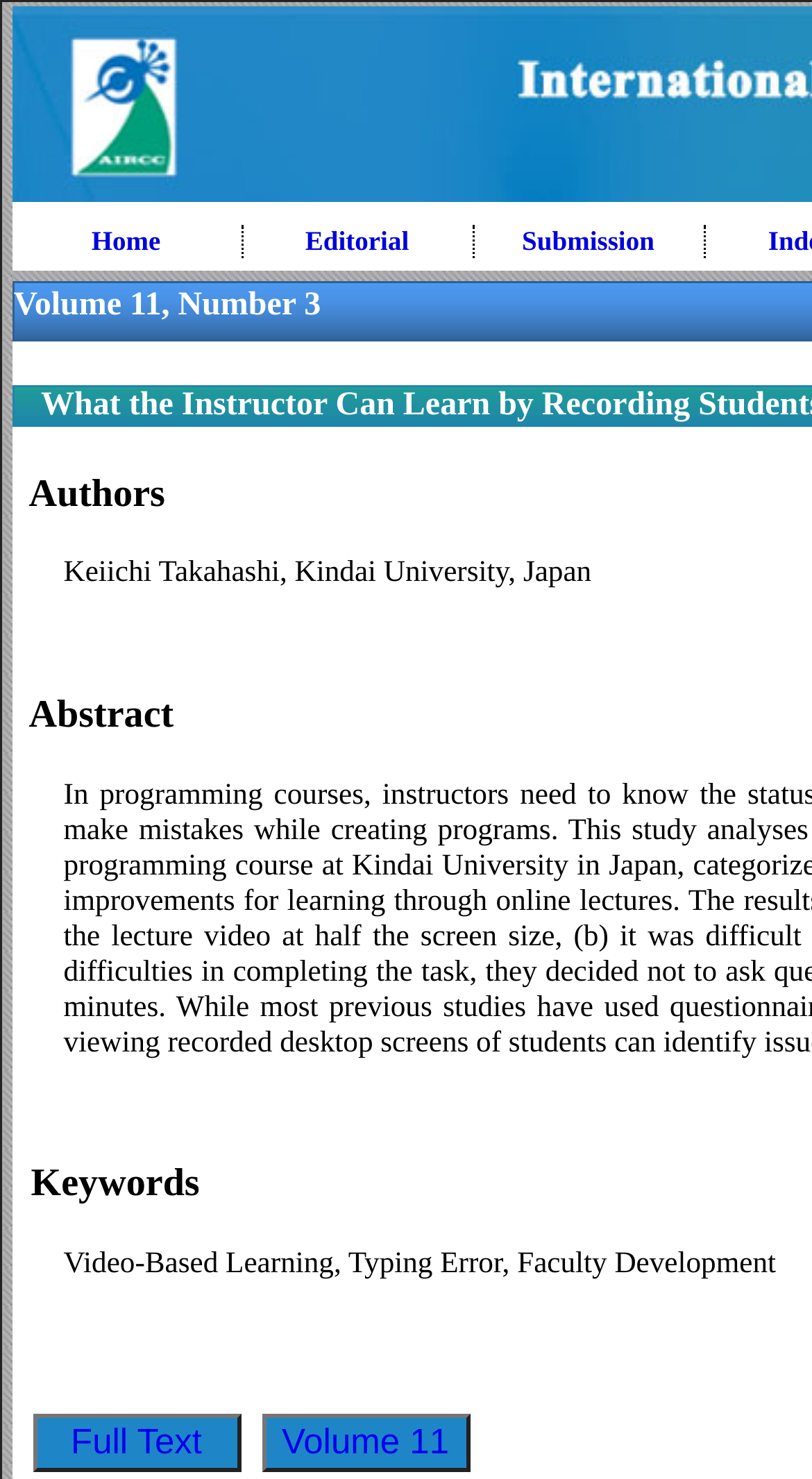Identify the bounding box of the HTML element described here: "Volume 11". Provide the coordinates as four float numbers between 0 and 1: [left, top, right, bottom].

[0.347, 0.961, 0.553, 0.988]